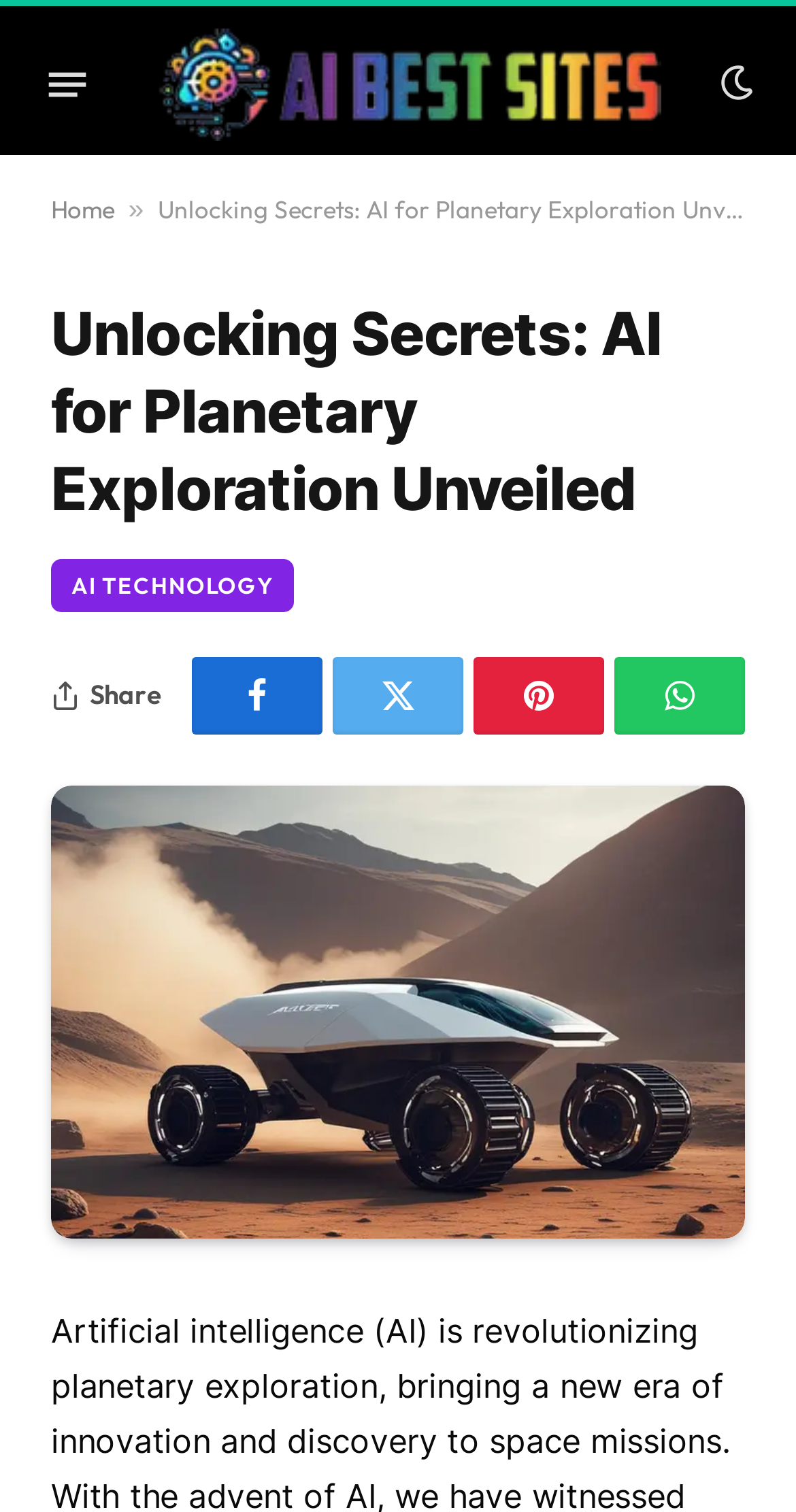Find the bounding box coordinates of the element's region that should be clicked in order to follow the given instruction: "Visit AI Best Site". The coordinates should consist of four float numbers between 0 and 1, i.e., [left, top, right, bottom].

[0.195, 0.004, 0.831, 0.107]